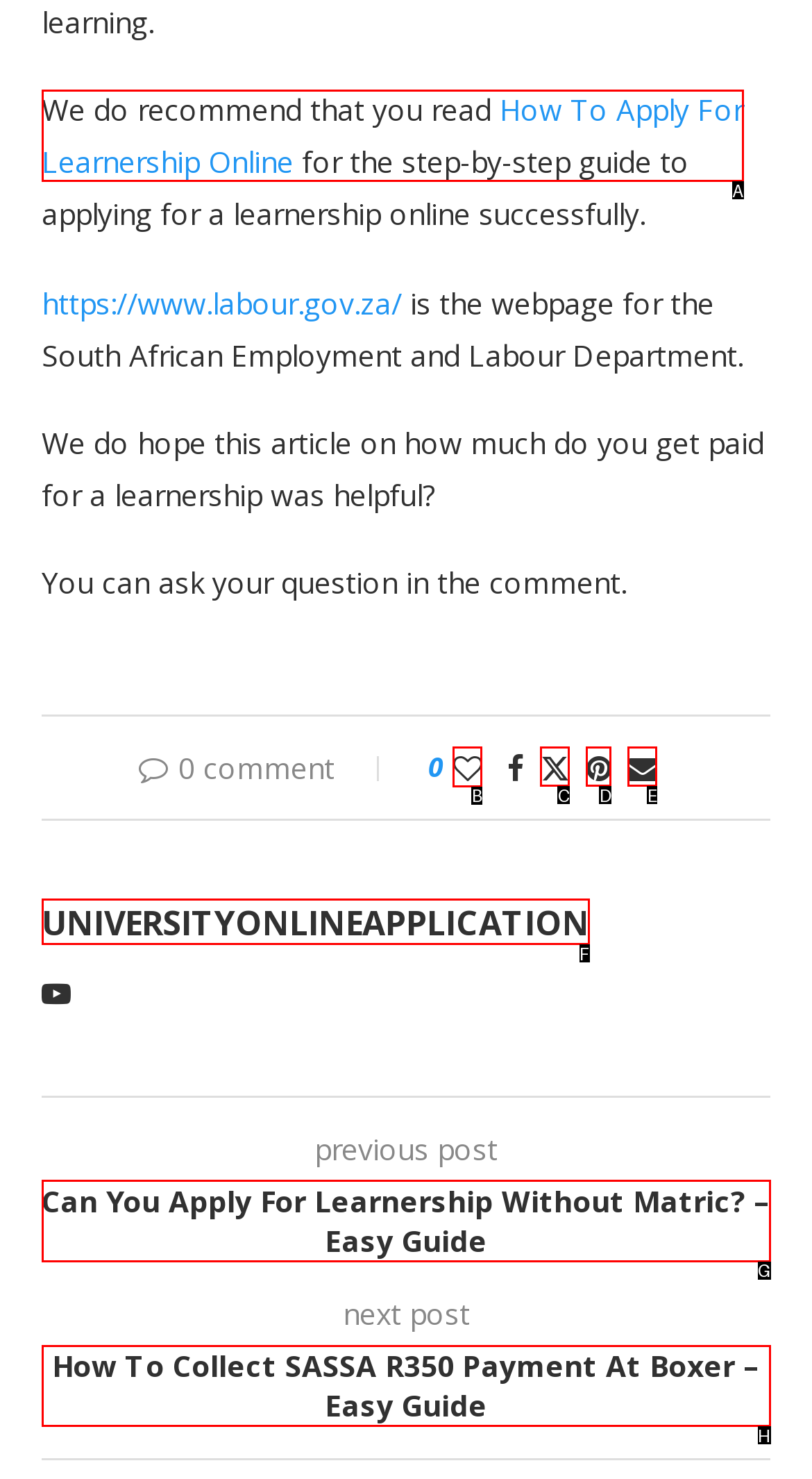Select the appropriate HTML element that needs to be clicked to finish the task: Like this post
Reply with the letter of the chosen option.

B